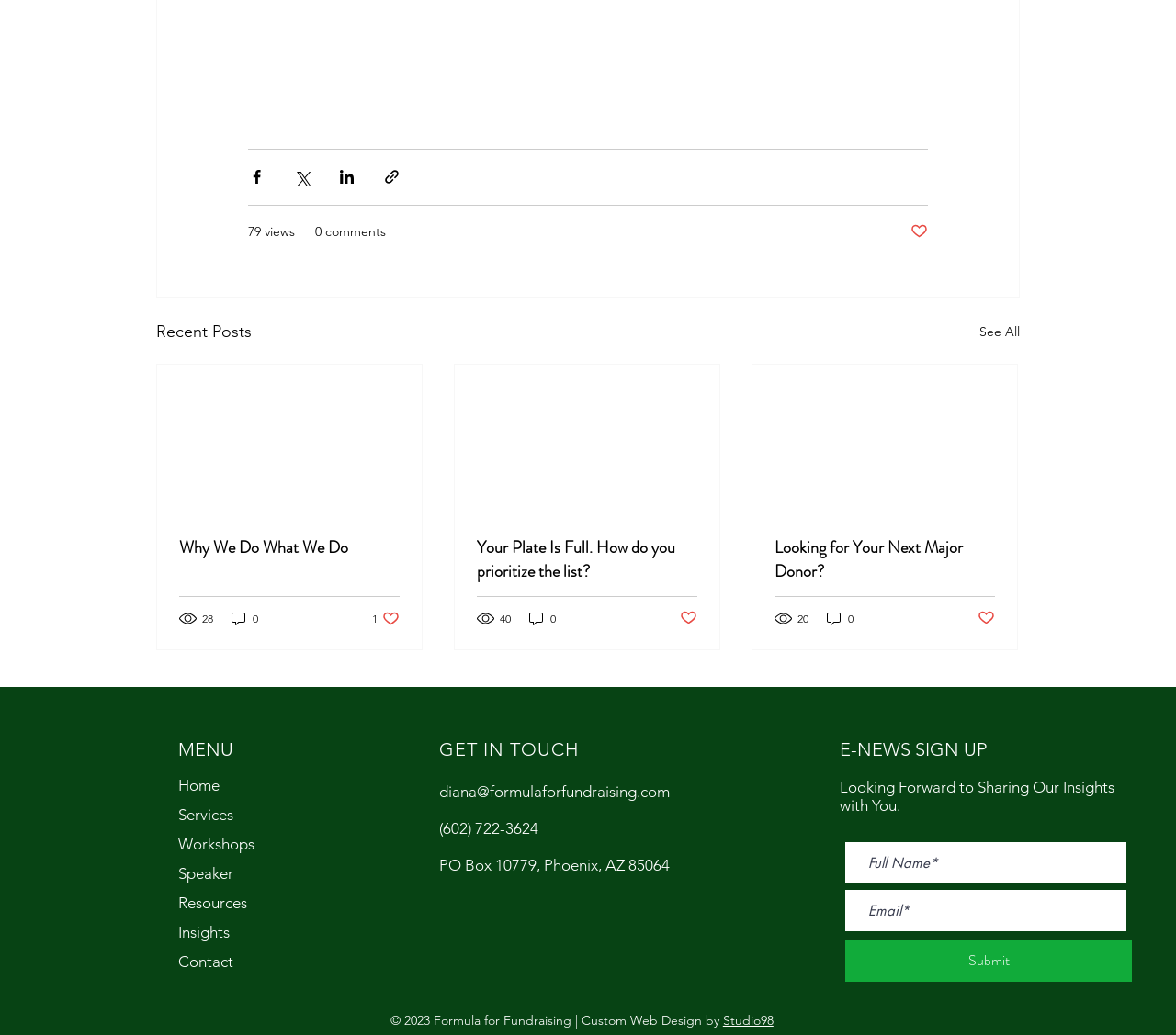Find the bounding box coordinates for the area that should be clicked to accomplish the instruction: "Read the article 'Why We Do What We Do'".

[0.152, 0.517, 0.34, 0.54]